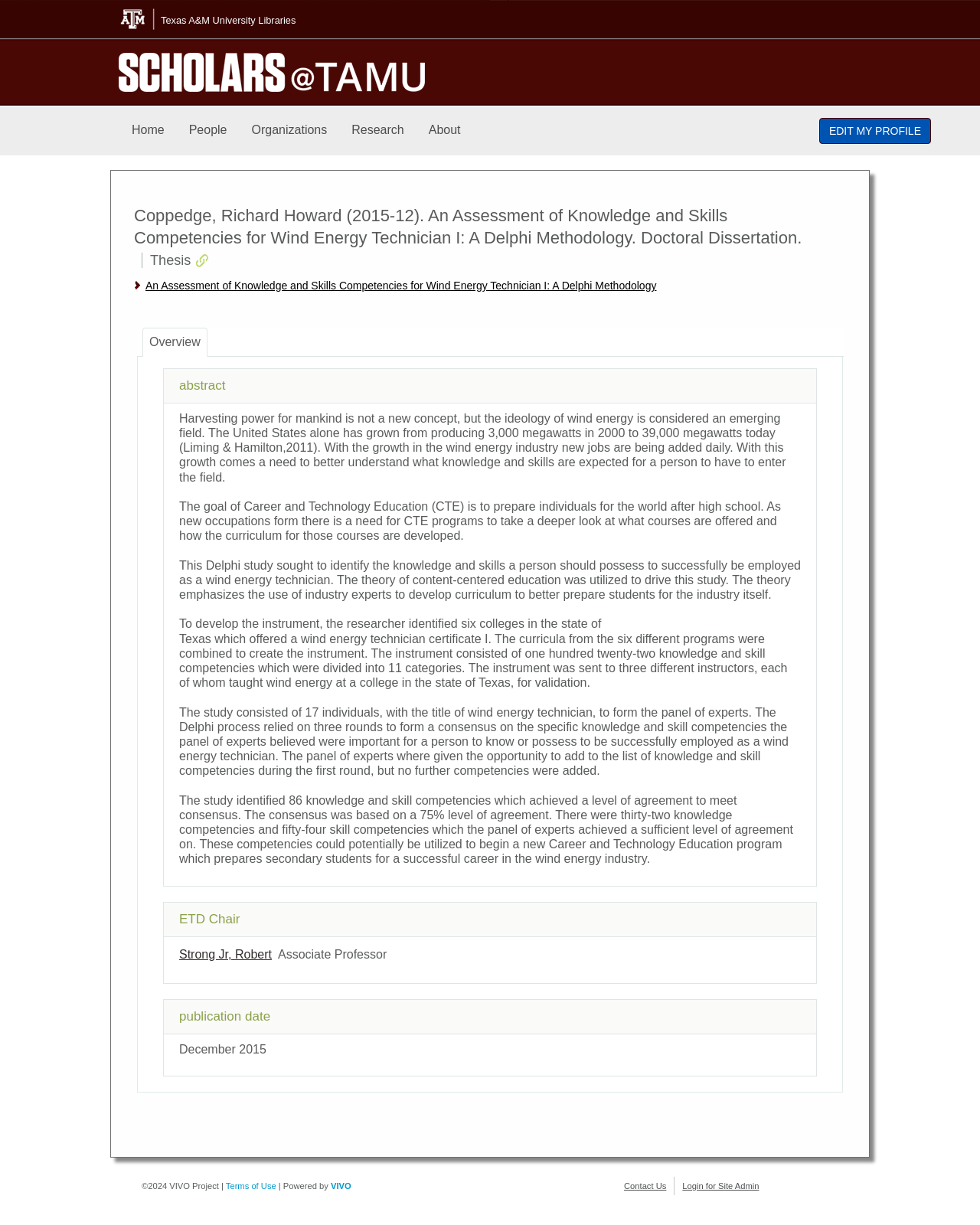Please locate the bounding box coordinates of the element that should be clicked to achieve the given instruction: "Visit the 'Texas A&M University Libraries' website".

[0.121, 0.006, 0.879, 0.028]